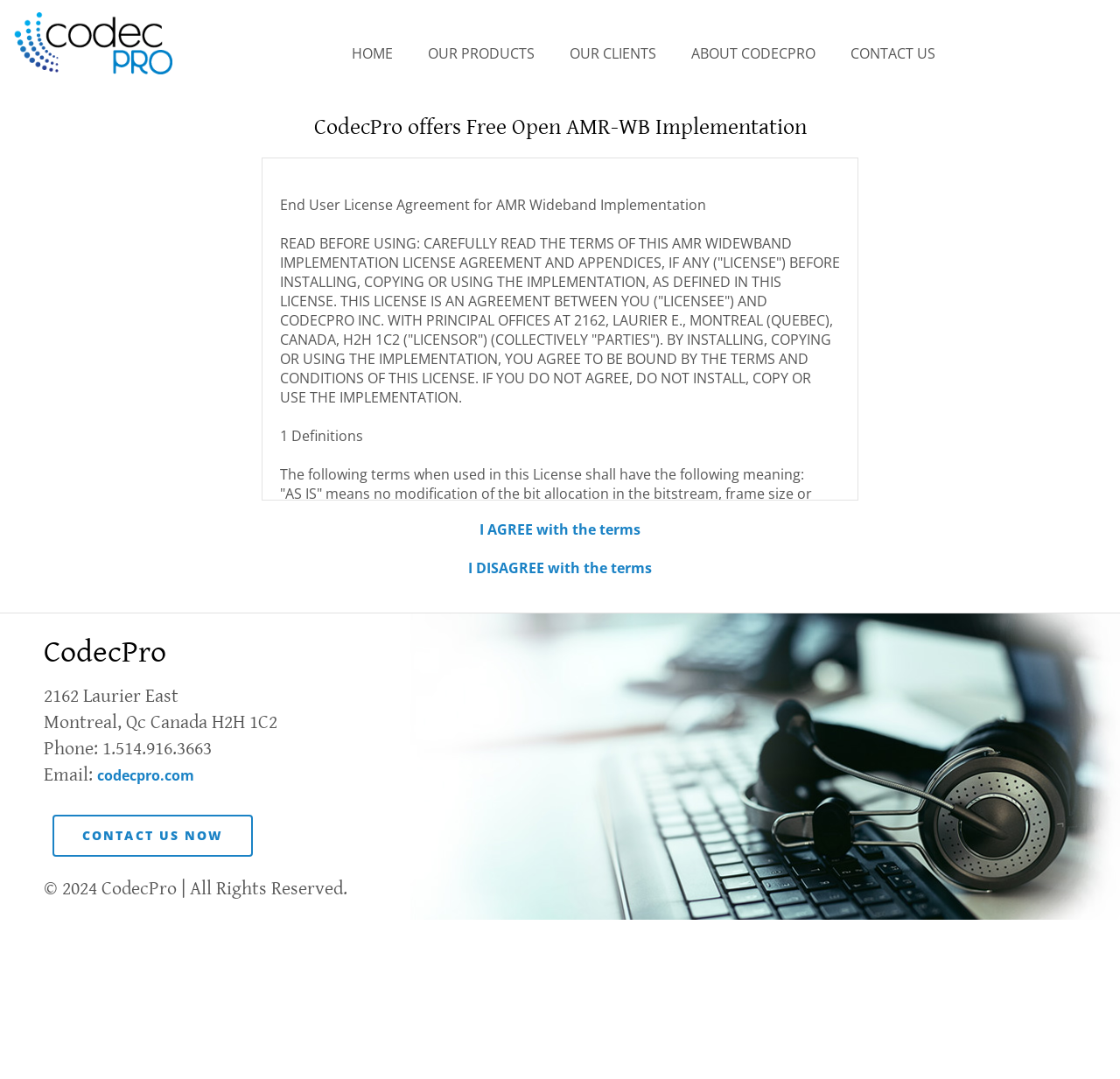Please find the bounding box coordinates of the clickable region needed to complete the following instruction: "Contact CodecPro". The bounding box coordinates must consist of four float numbers between 0 and 1, i.e., [left, top, right, bottom].

[0.047, 0.755, 0.226, 0.794]